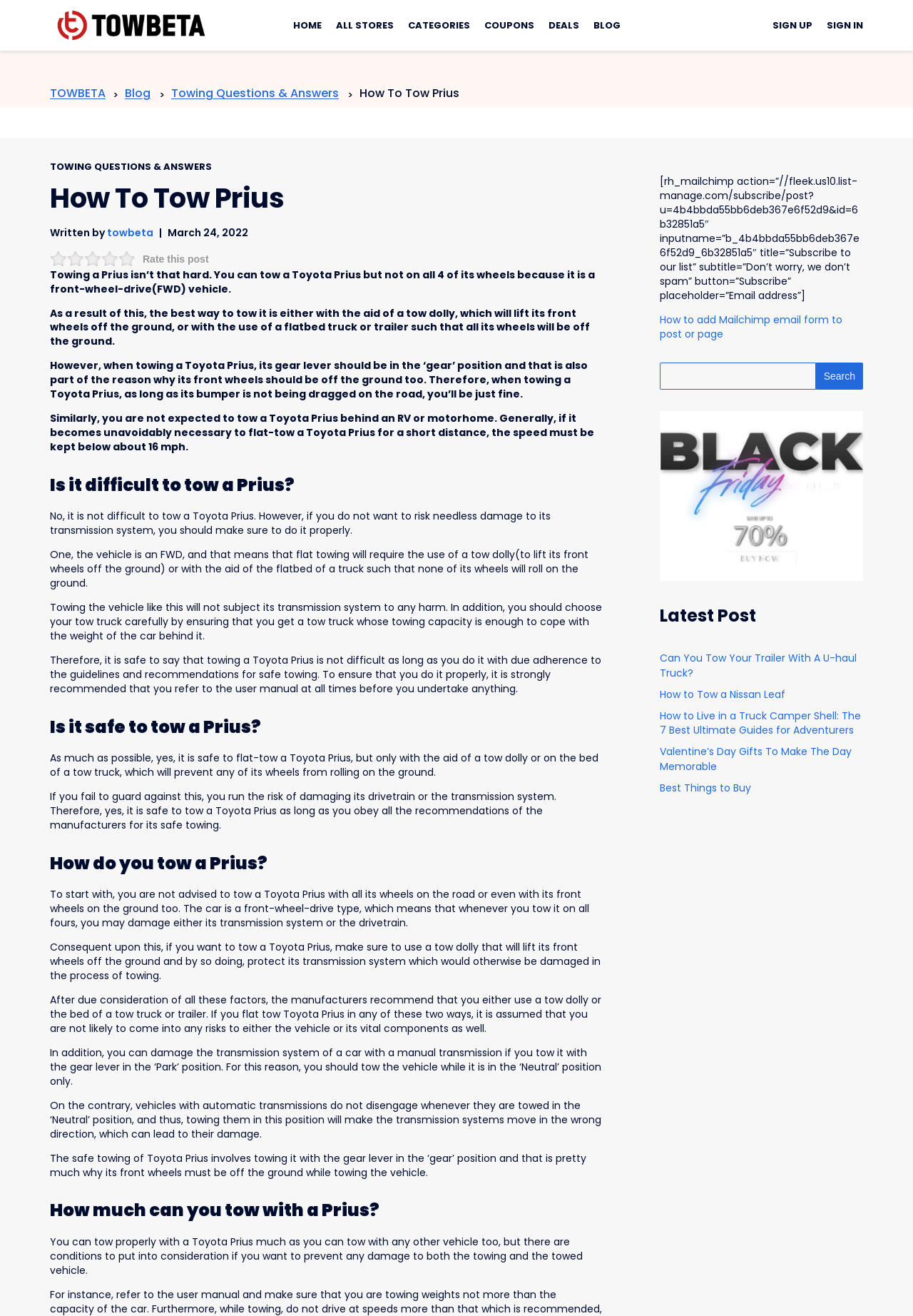Find the bounding box coordinates of the element I should click to carry out the following instruction: "Read the latest post".

[0.723, 0.458, 0.945, 0.478]